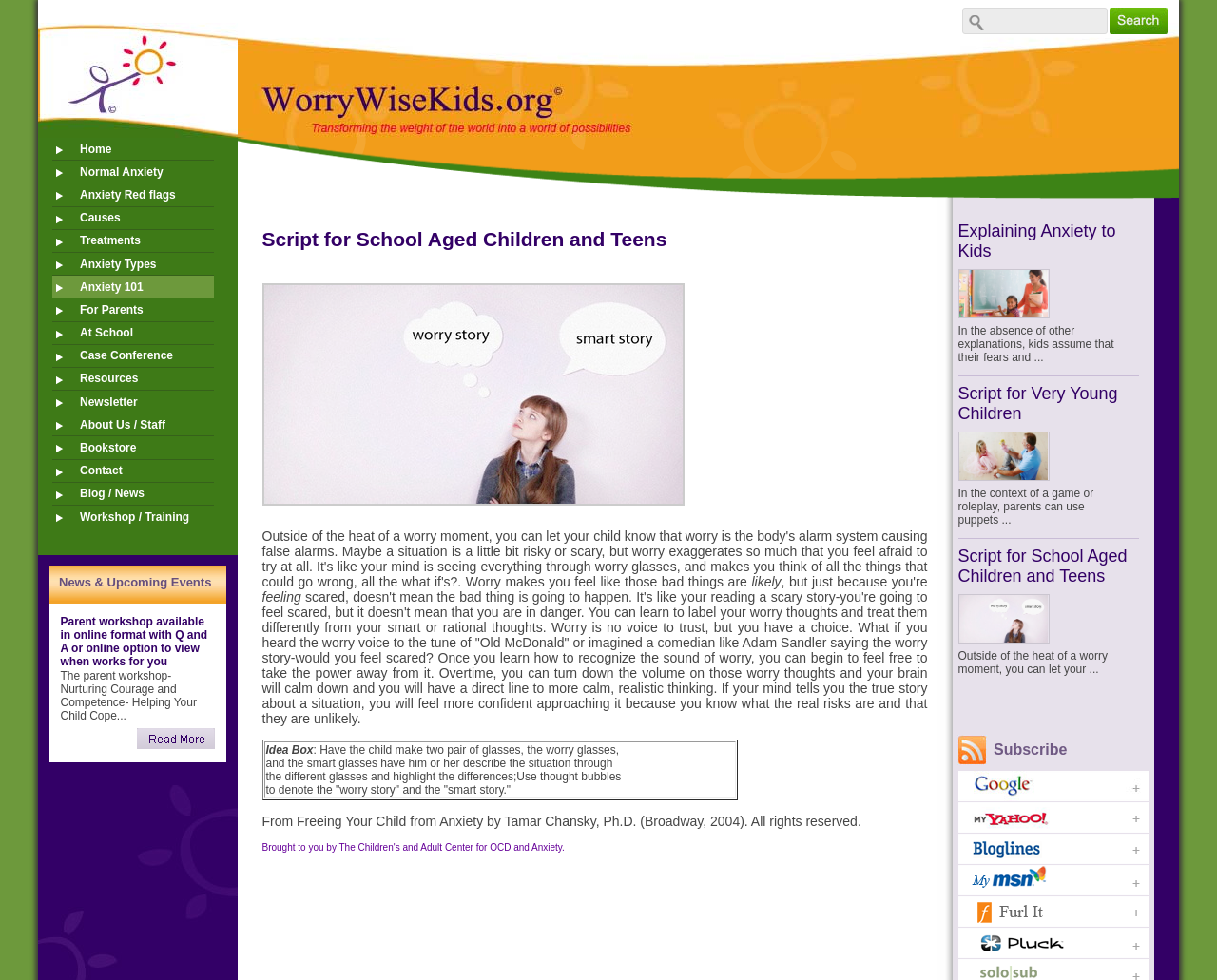What is the author of the book mentioned on the webpage?
Give a detailed explanation using the information visible in the image.

I found the text 'From Freeing Your Child from Anxiety by Tamar Chansky, Ph.D. (Broadway, 2004). All rights reserved.' at the bottom of the webpage, which mentions the author of the book.